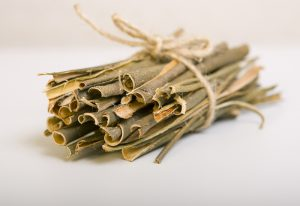What is the recommended age group for using willow bark?
Using the information from the image, answer the question thoroughly.

The caption explicitly states that willow bark is not suitable for children and is recommended for adults only, indicating that it should be used with caution and under proper guidance.